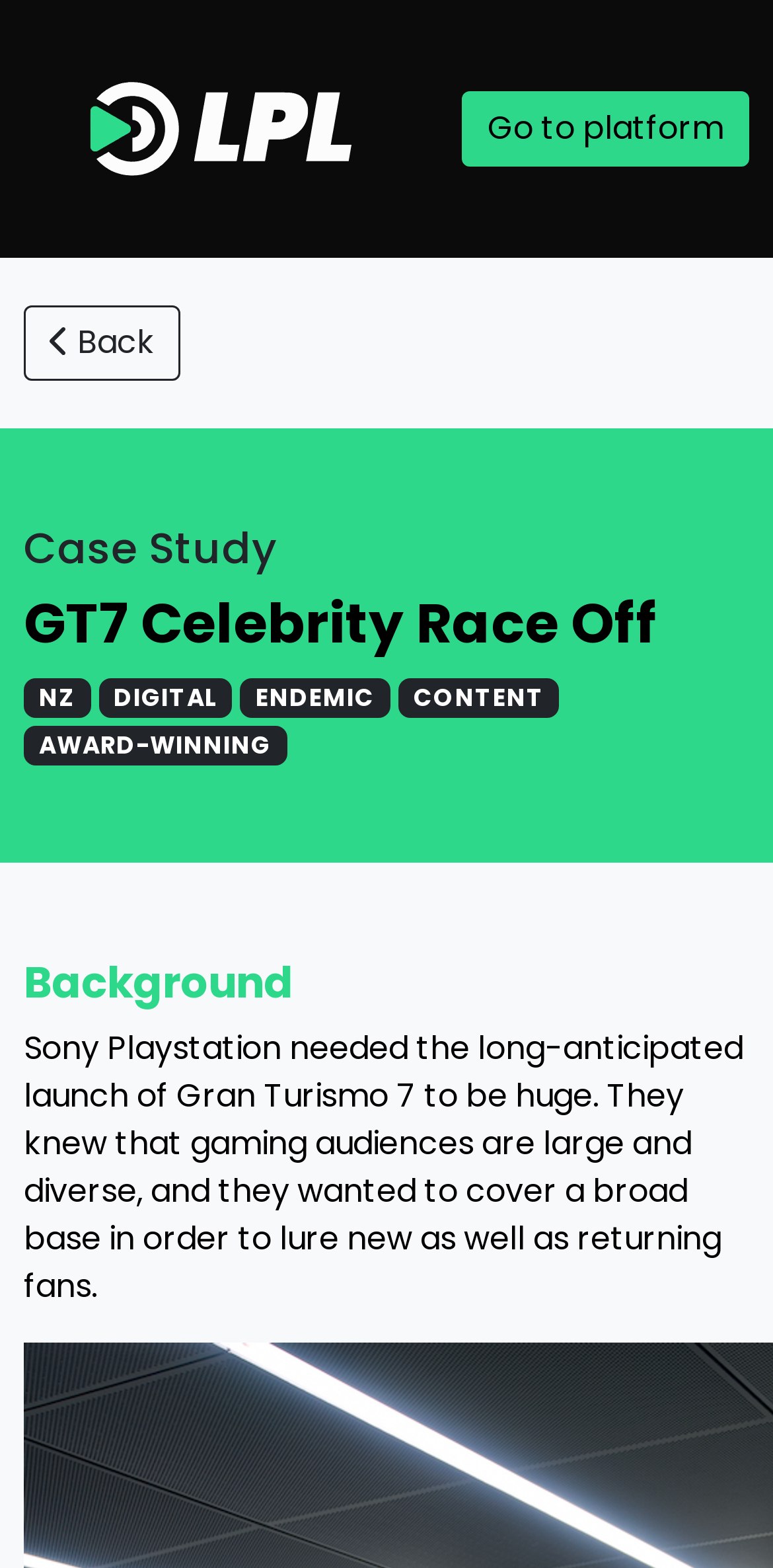What is the platform mentioned?
Using the image provided, answer with just one word or phrase.

Playstation